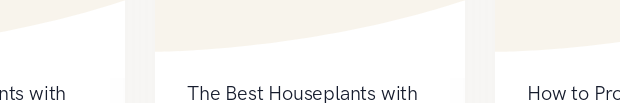What is the purpose of the webpage?
Respond with a short answer, either a single word or a phrase, based on the image.

provide recommendations